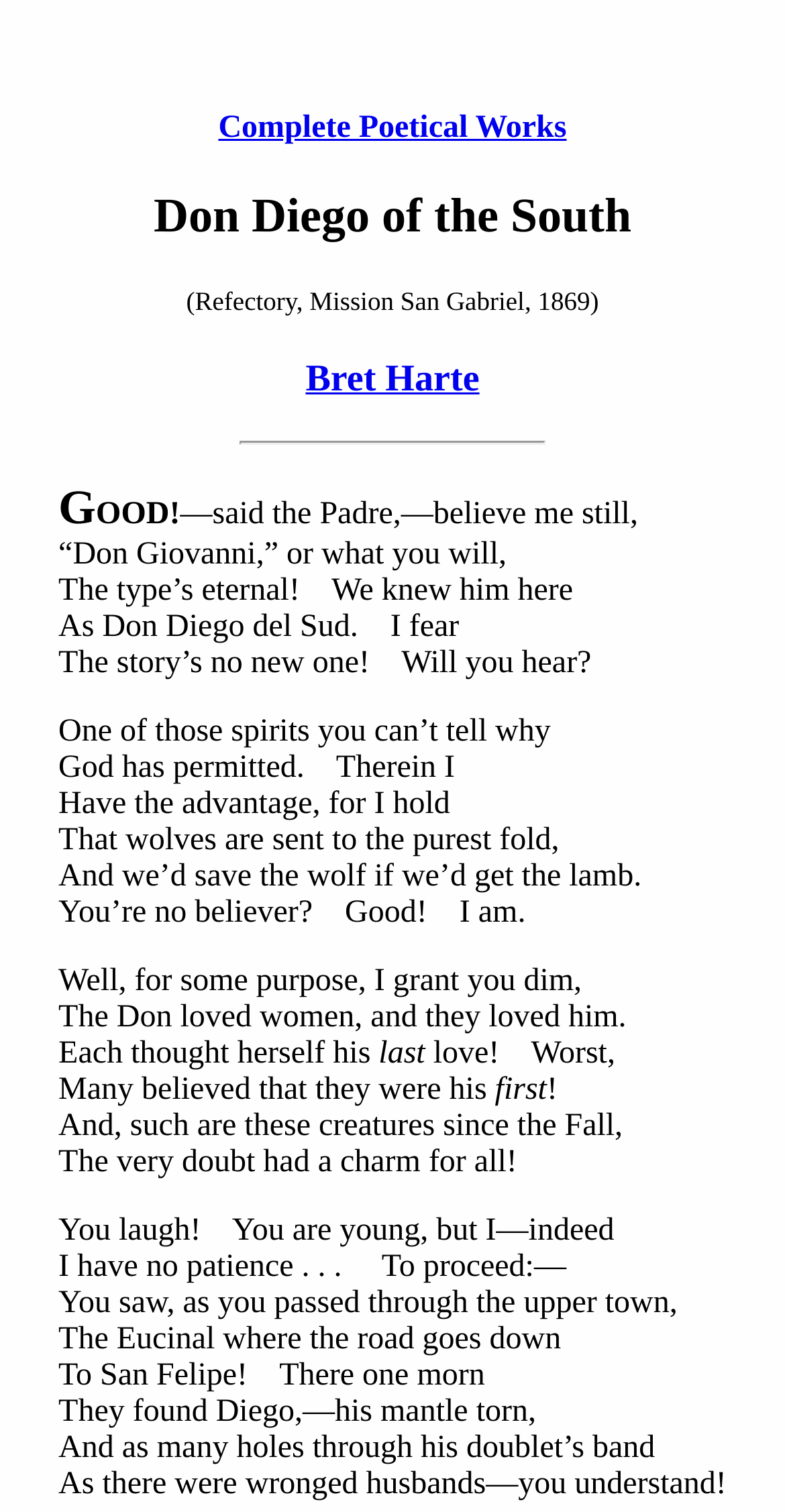Identify the bounding box coordinates for the UI element described as: "Bret Harte". The coordinates should be provided as four floats between 0 and 1: [left, top, right, bottom].

[0.021, 0.188, 0.979, 0.266]